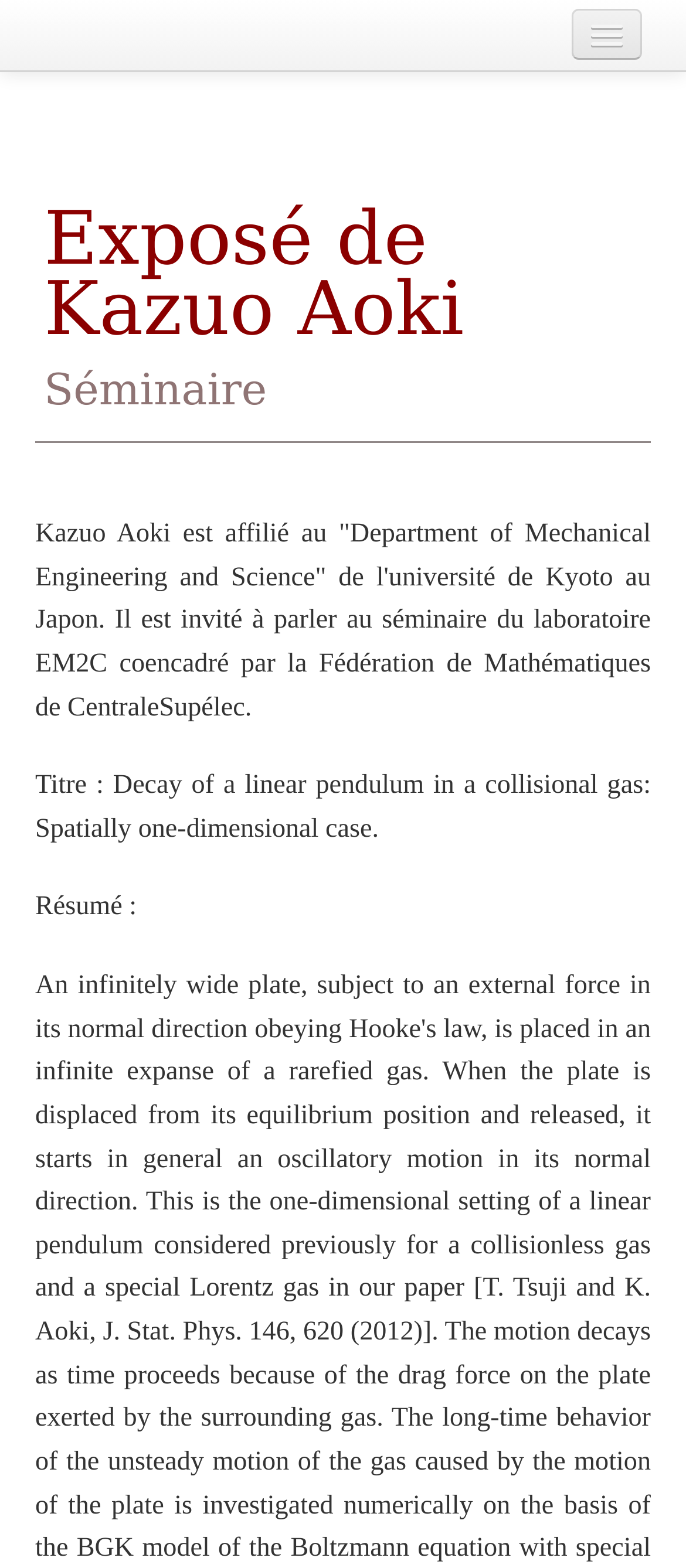Identify and provide the bounding box for the element described by: "A propos".

[0.051, 0.083, 0.949, 0.126]